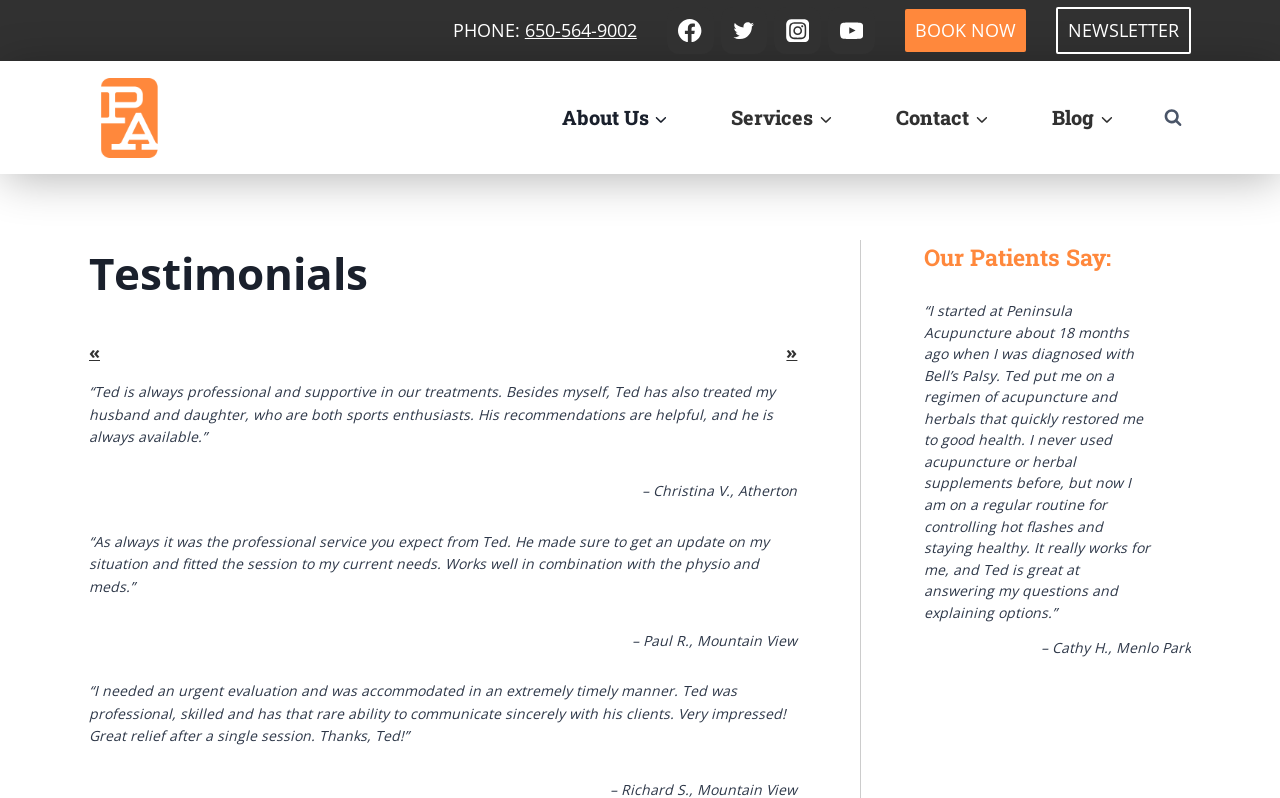Carefully examine the image and provide an in-depth answer to the question: What is the phone number of Peninsula Acupuncture?

I found the phone number by looking at the top section of the webpage, where it says 'PHONE:' followed by the number '650-564-9002'.